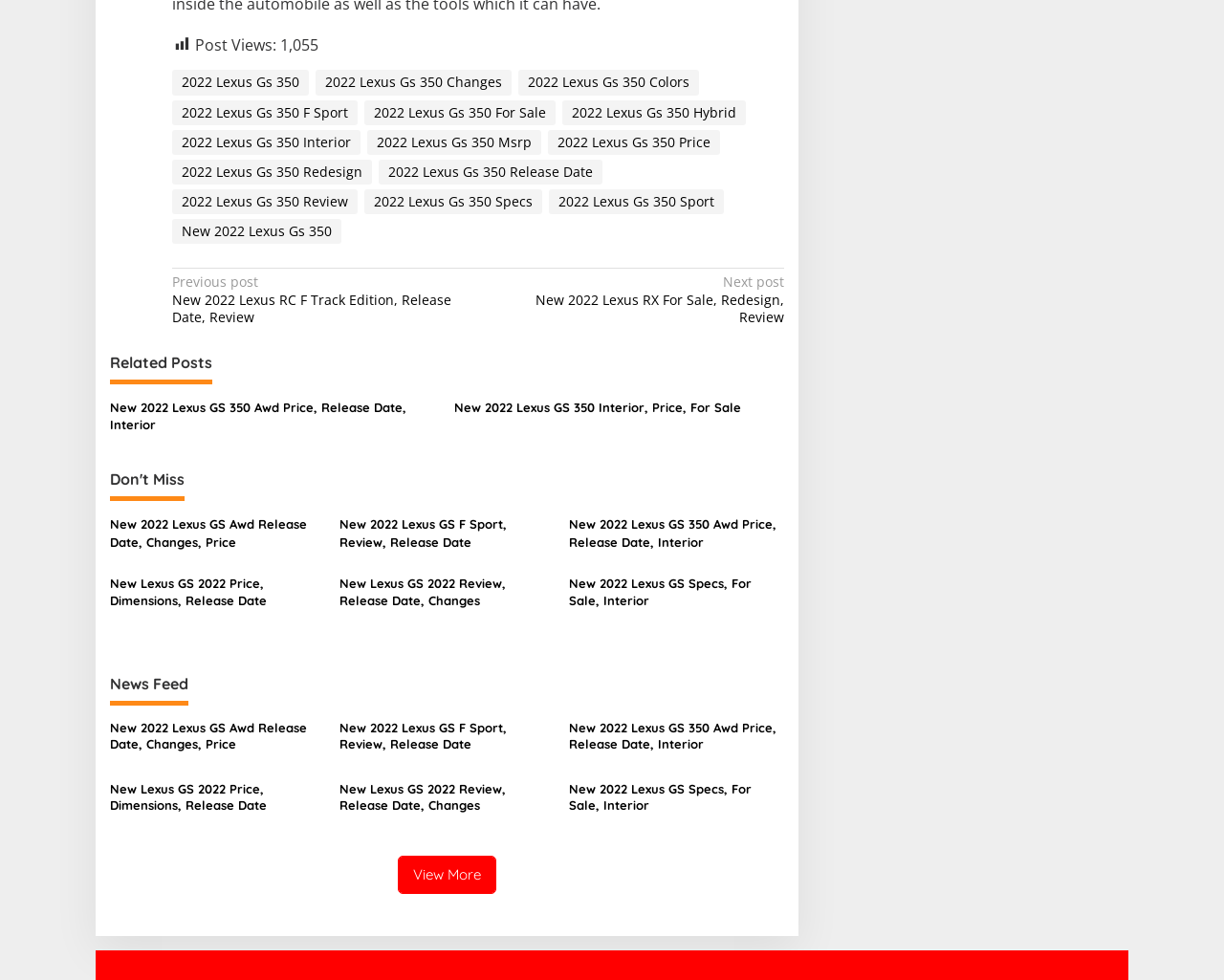What is the purpose of the 'View More' button?
Please describe in detail the information shown in the image to answer the question.

The 'View More' button is located at the bottom of the webpage, and its purpose is to allow users to view more posts, likely related to the 2022 Lexus GS models.